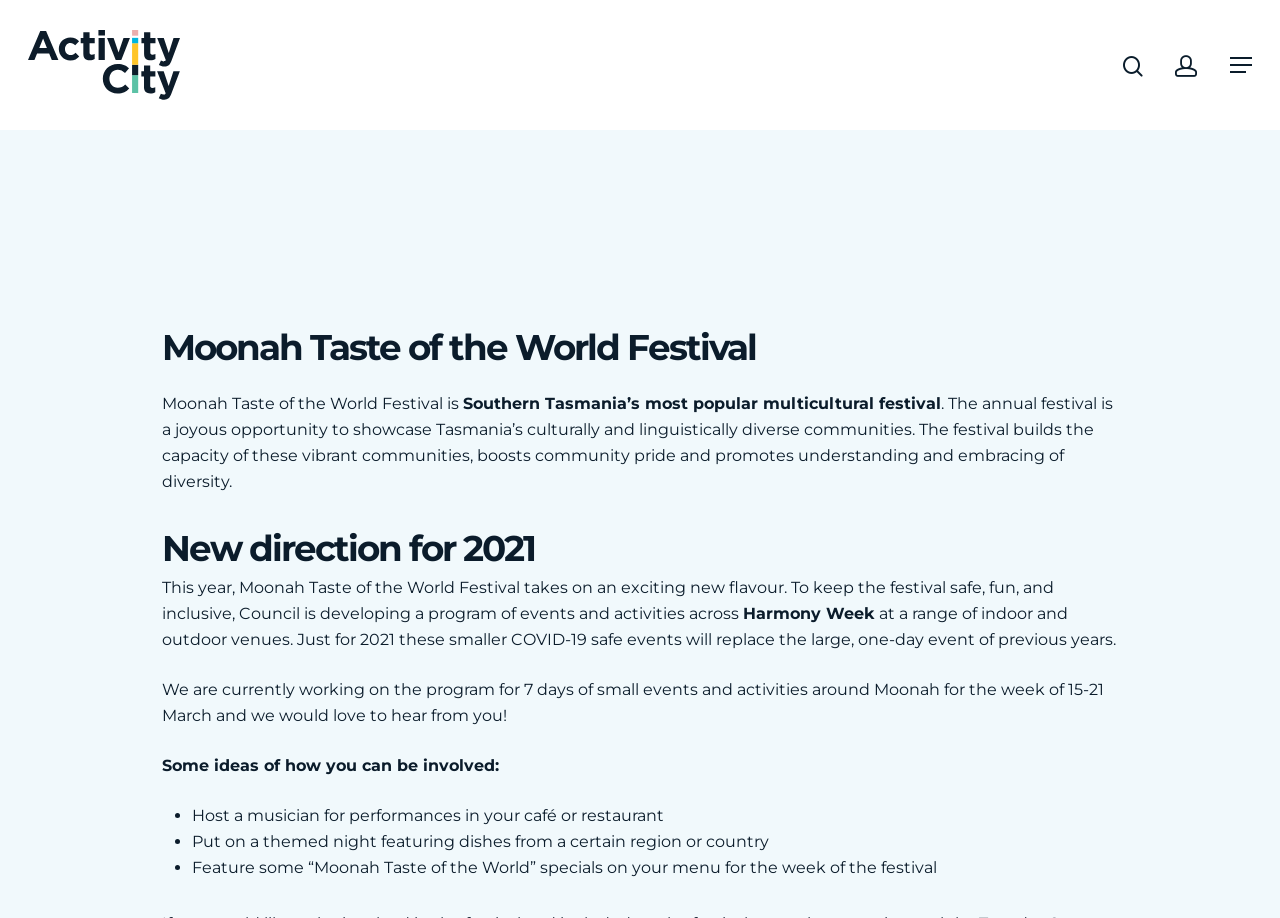What is the theme of the festival in 2021?
Please look at the screenshot and answer in one word or a short phrase.

Harmony Week